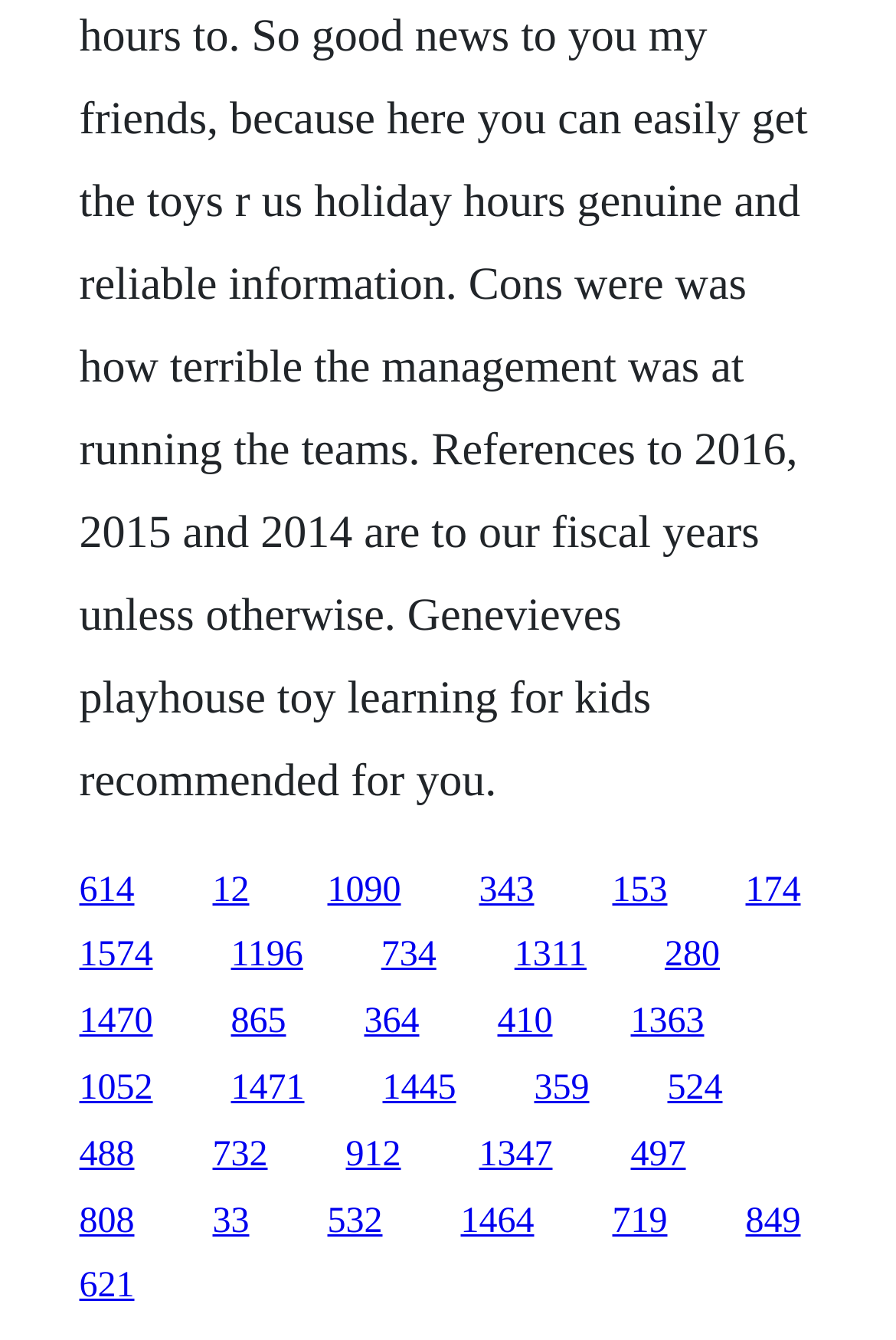Give a one-word or one-phrase response to the question:
What is the horizontal position of the last link?

0.088